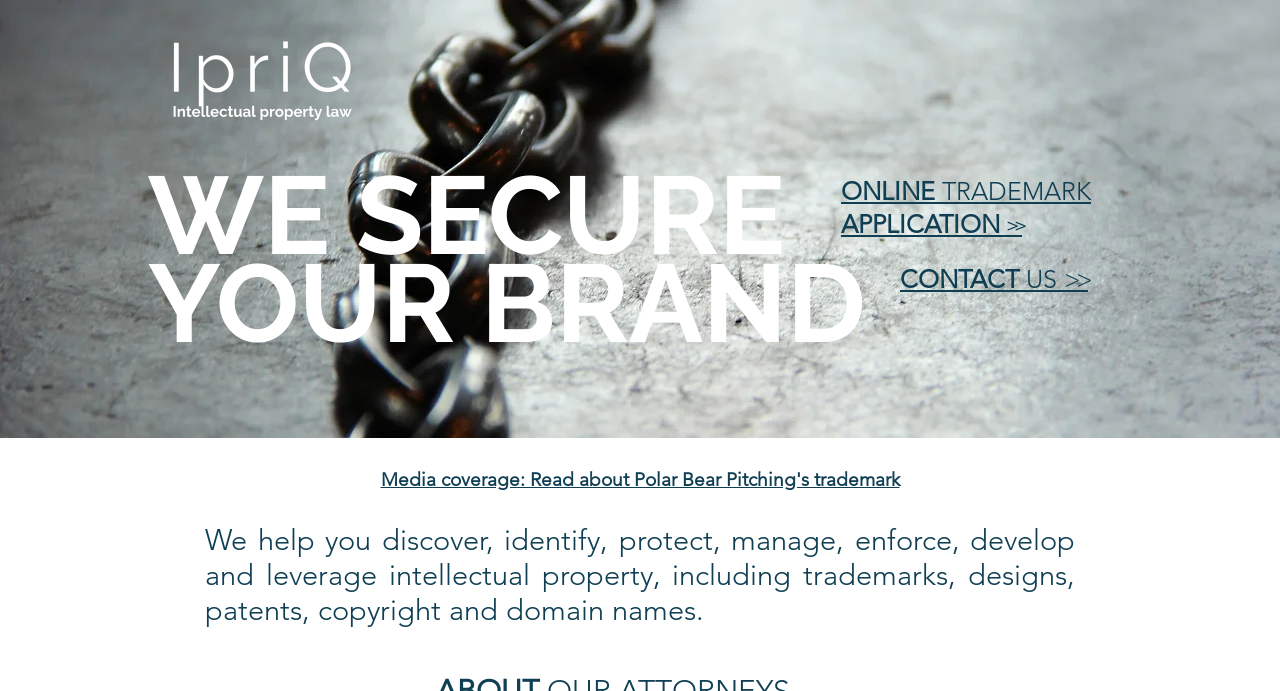Provide a one-word or short-phrase answer to the question:
How many links are there in the top section of the webpage?

3